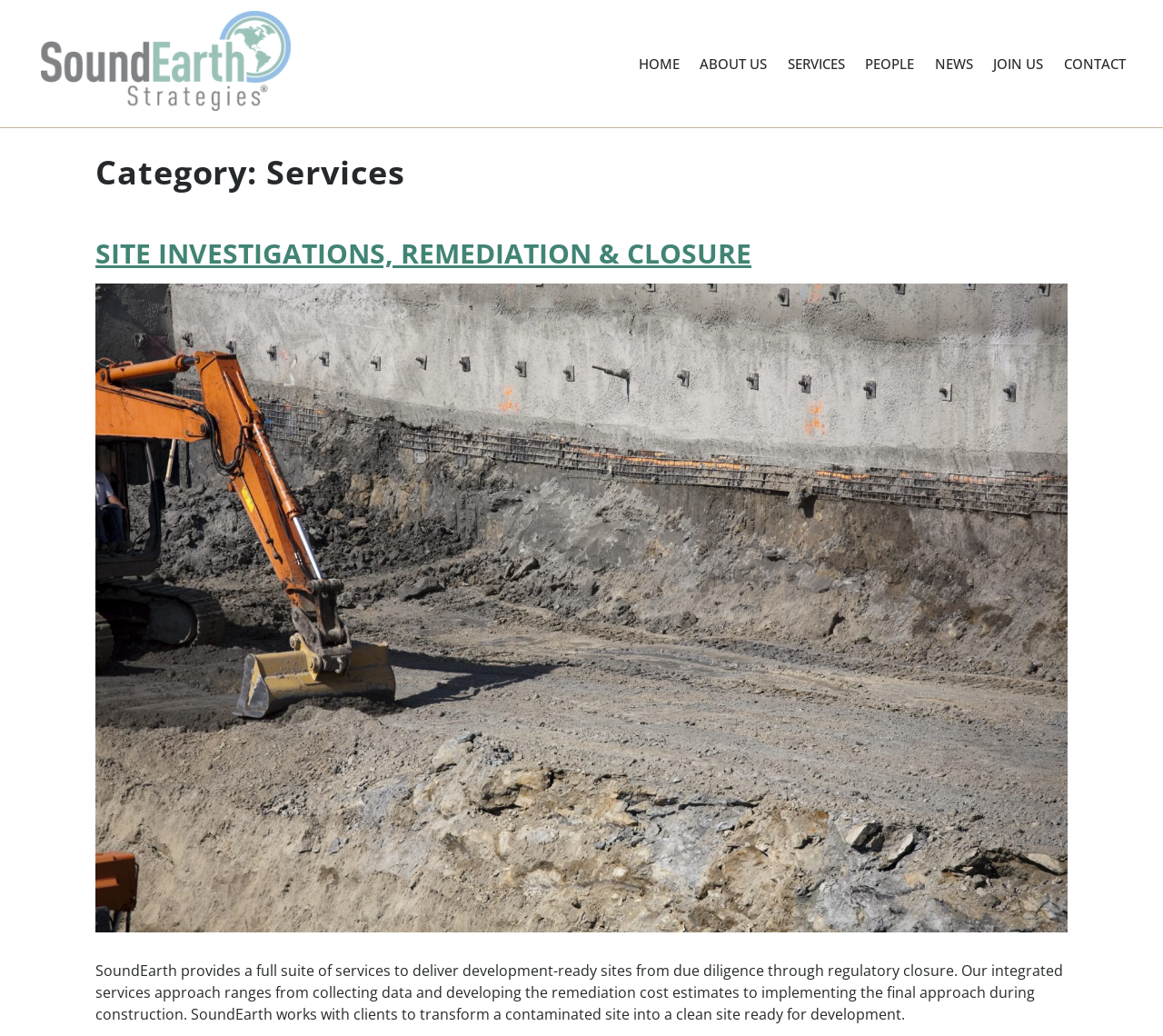Can you find the bounding box coordinates for the UI element given this description: "alt="SoundEarth Strategies""? Provide the coordinates as four float numbers between 0 and 1: [left, top, right, bottom].

[0.035, 0.011, 0.25, 0.112]